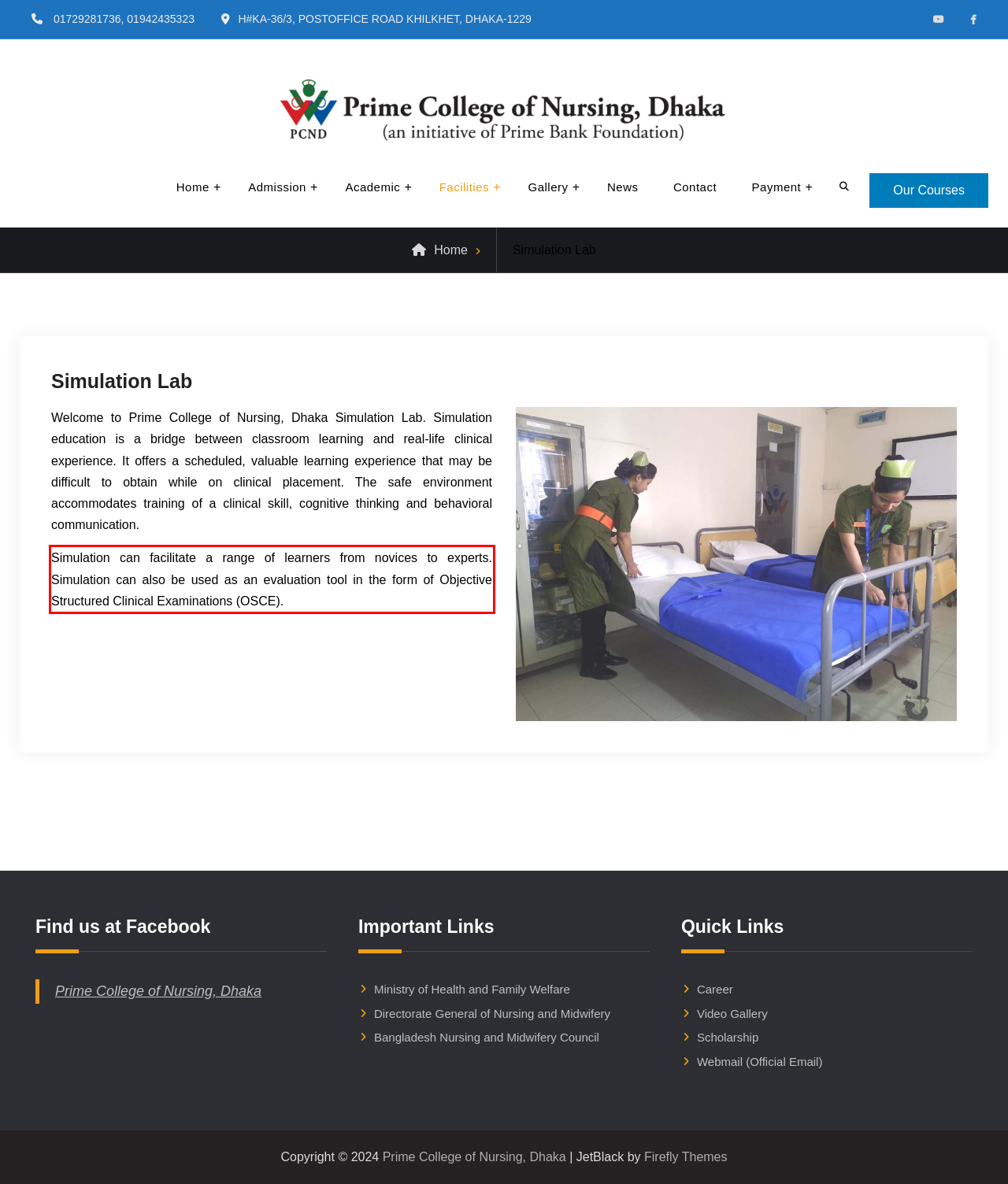Given a webpage screenshot, identify the text inside the red bounding box using OCR and extract it.

Simulation can facilitate a range of learners from novices to experts. Simulation can also be used as an evaluation tool in the form of Objective Structured Clinical Examinations (OSCE).